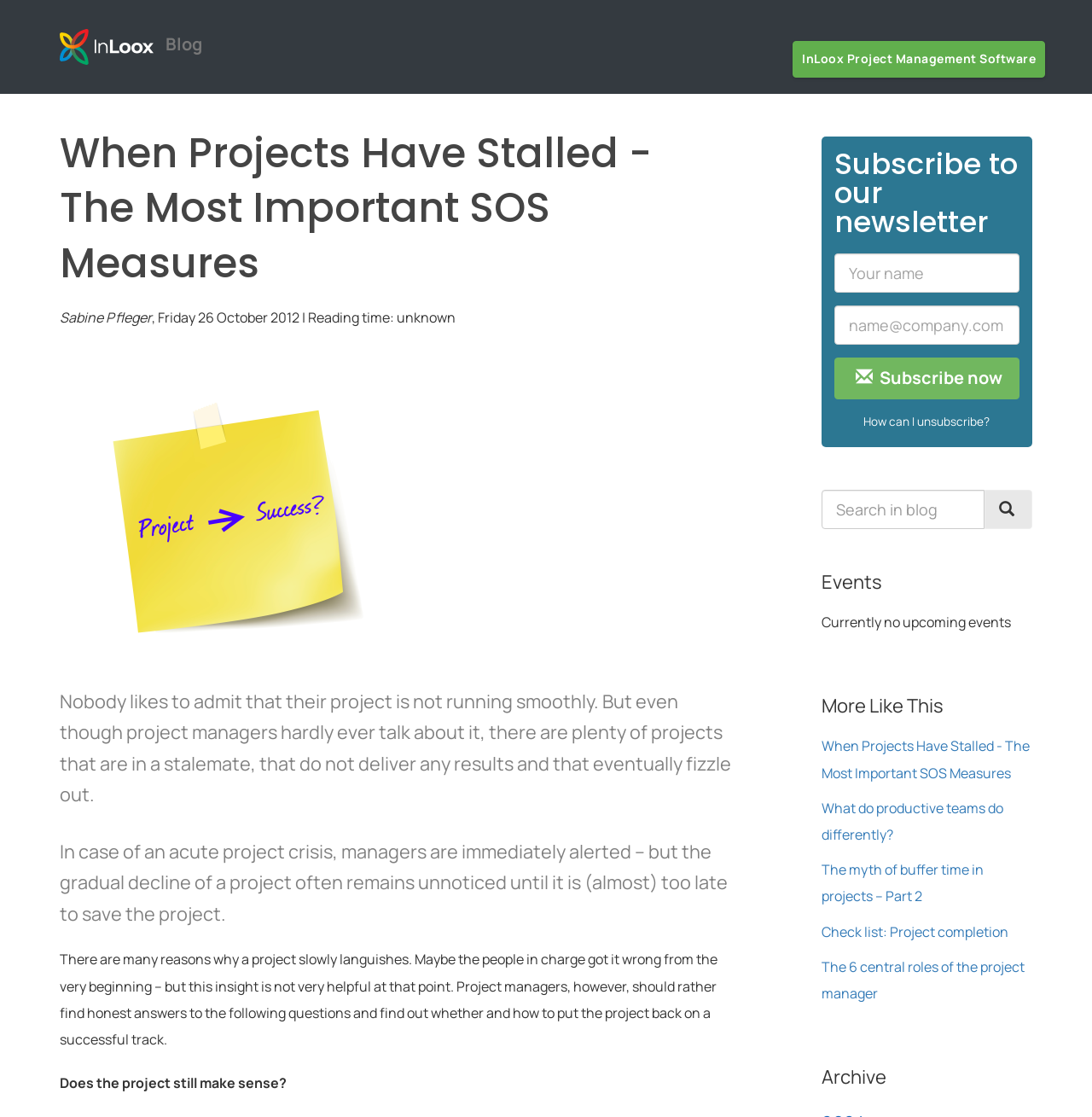How many upcoming events are listed on the webpage?
Utilize the image to construct a detailed and well-explained answer.

I looked at the section of the webpage labeled 'Events' and found a static text element that says 'Currently no upcoming events', which indicates that there are no upcoming events listed on the webpage.